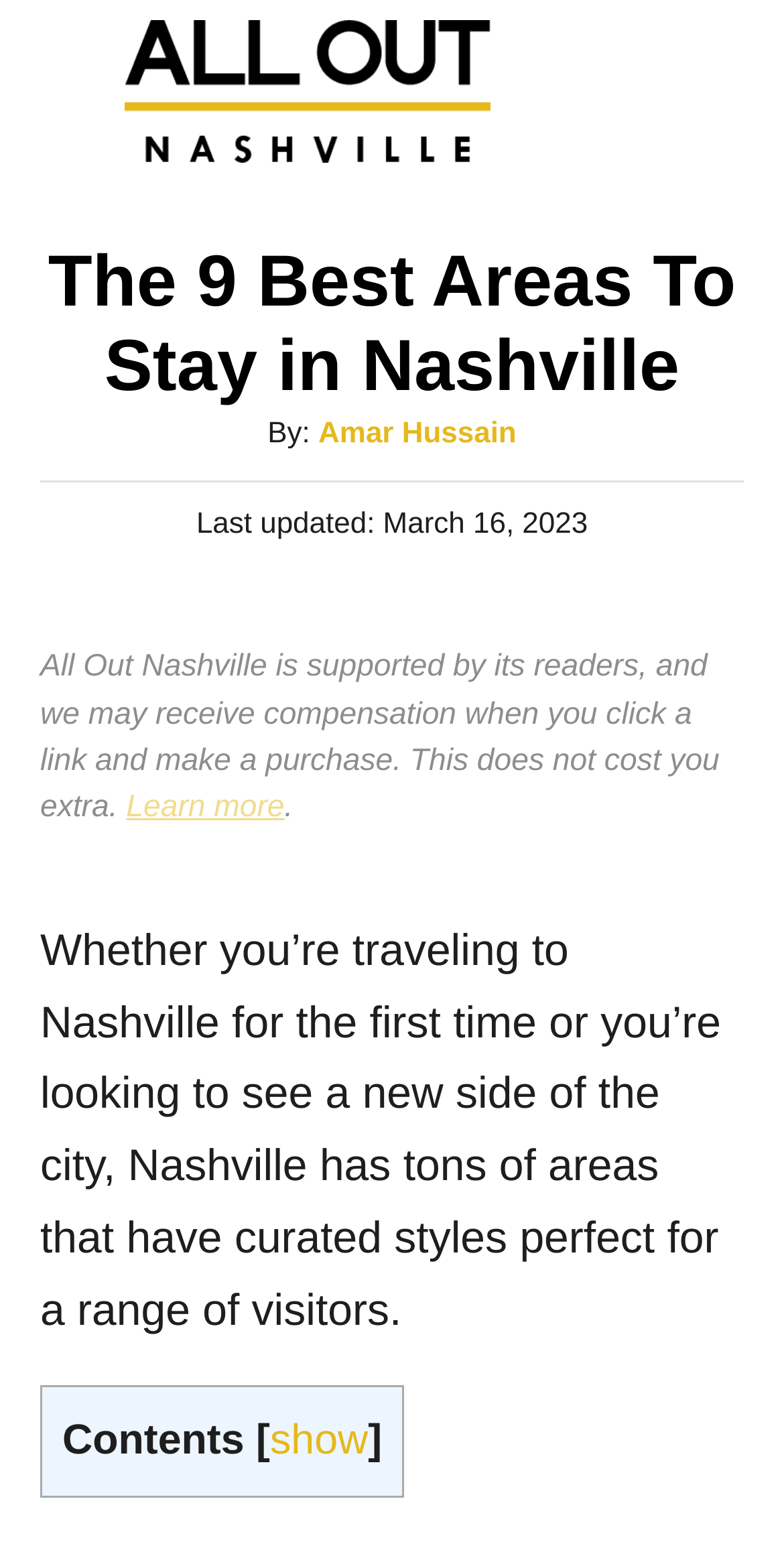Please reply with a single word or brief phrase to the question: 
What is the topic of the article?

Areas to stay in Nashville